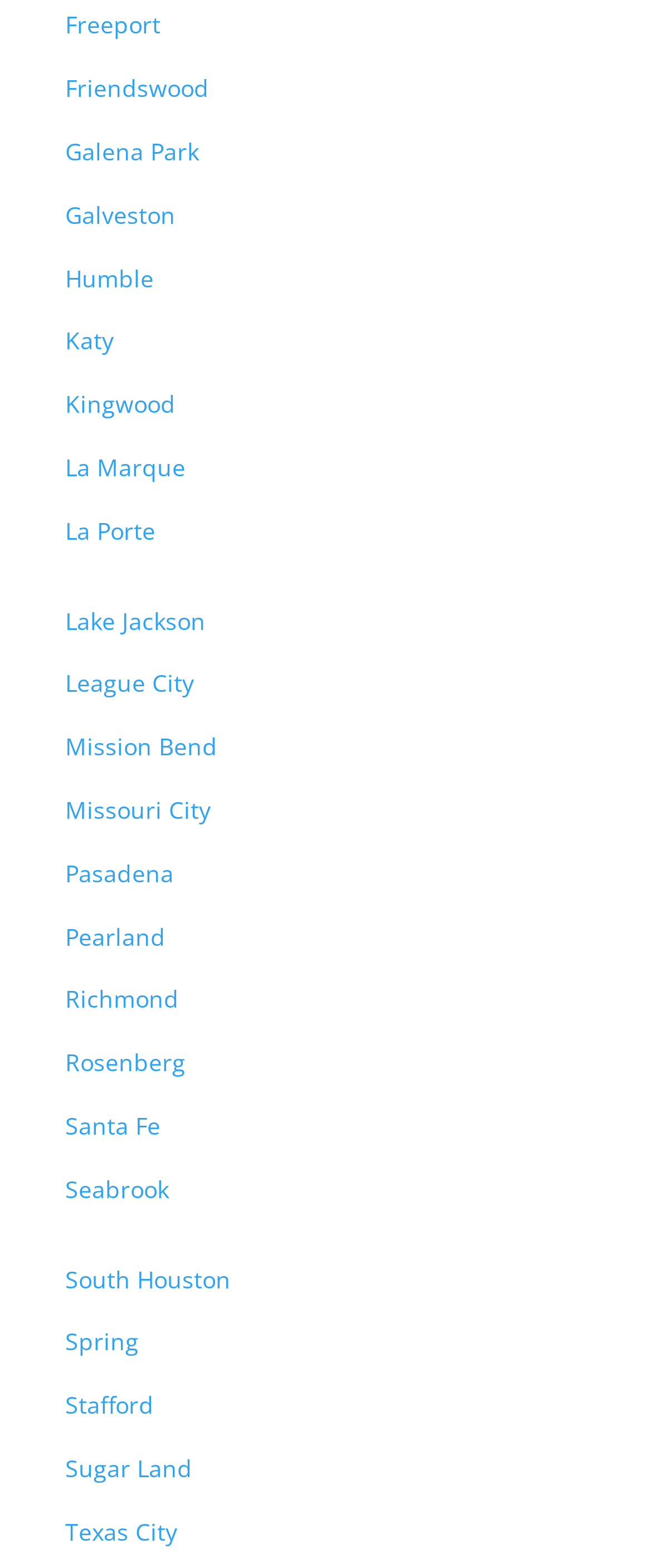Is Galveston located above Humble on this webpage?
Use the image to give a comprehensive and detailed response to the question.

By comparing the y1 and y2 coordinates of the links, I can determine the vertical position of each element. The y1 and y2 coordinates of Galveston are 0.127 and 0.147, respectively, while those of Humble are 0.167 and 0.187, respectively. Since Galveston's y1 and y2 coordinates are smaller, it is located above Humble on the webpage.